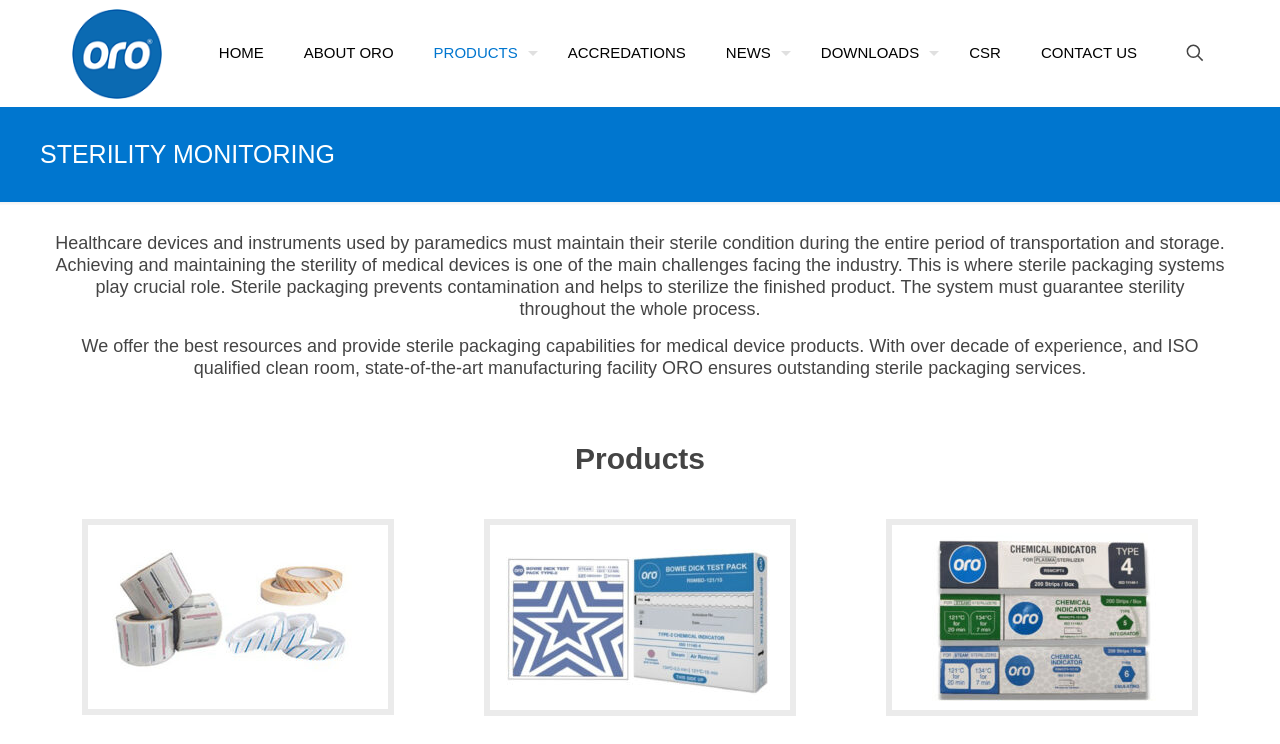Give a one-word or one-phrase response to the question: 
What is the purpose of sterile packaging?

Preventing contamination